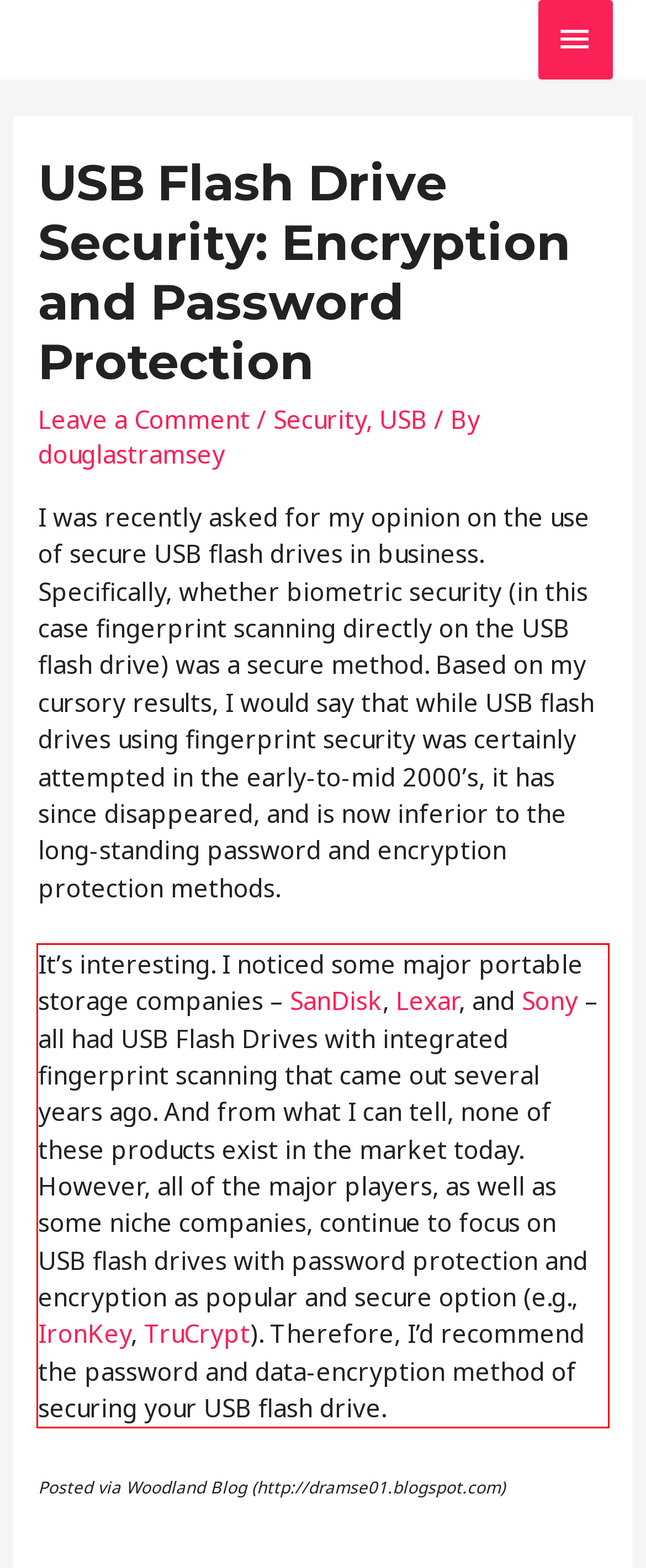Given a webpage screenshot with a red bounding box, perform OCR to read and deliver the text enclosed by the red bounding box.

It’s interesting. I noticed some major portable storage companies – SanDisk, Lexar, and Sony – all had USB Flash Drives with integrated fingerprint scanning that came out several years ago. And from what I can tell, none of these products exist in the market today. However, all of the major players, as well as some niche companies, continue to focus on USB flash drives with password protection and encryption as popular and secure option (e.g., IronKey, TruCrypt). Therefore, I’d recommend the password and data-encryption method of securing your USB flash drive.